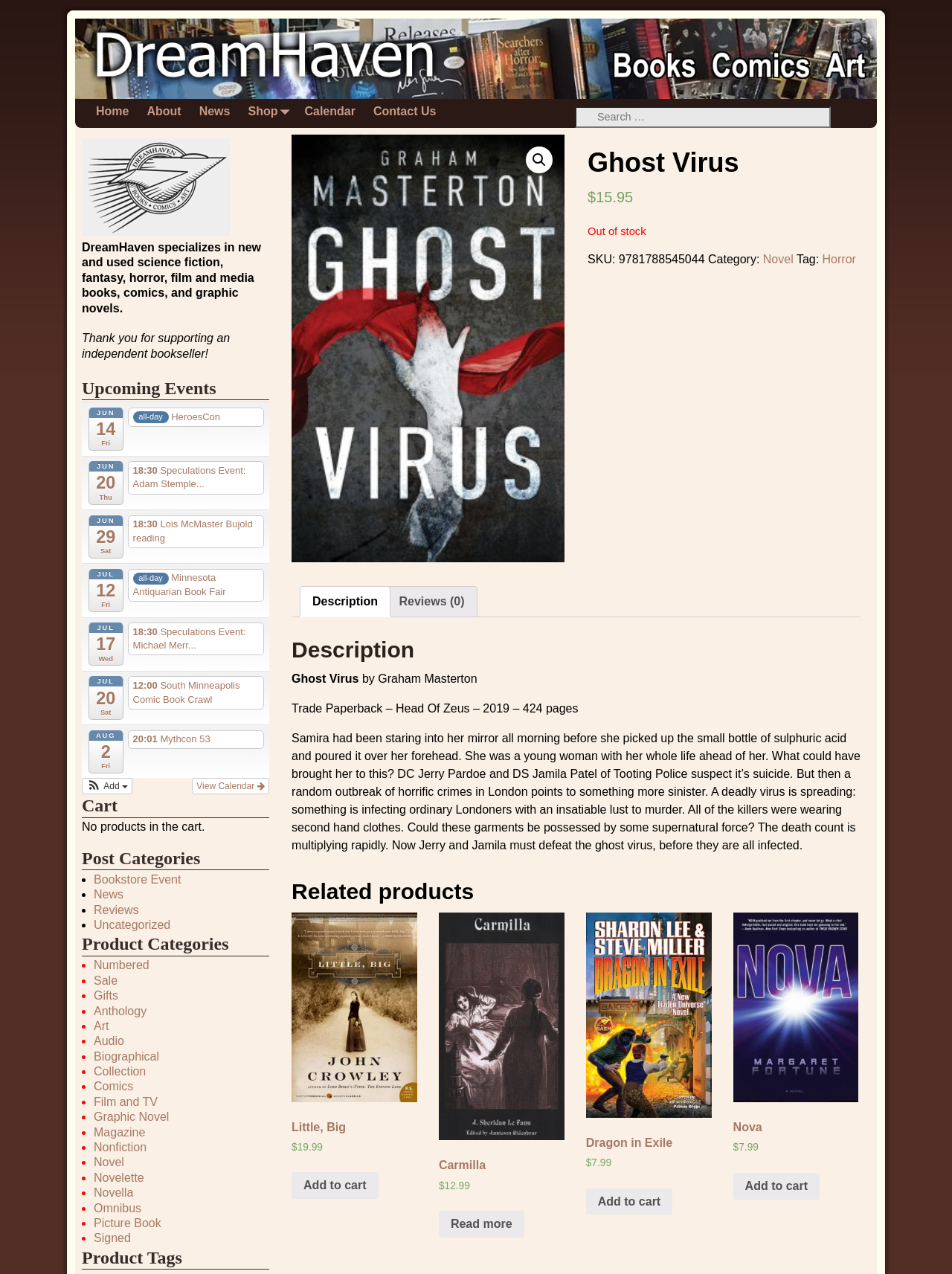Locate the bounding box coordinates of the clickable part needed for the task: "Add 'Little, Big' to cart".

[0.306, 0.92, 0.397, 0.941]